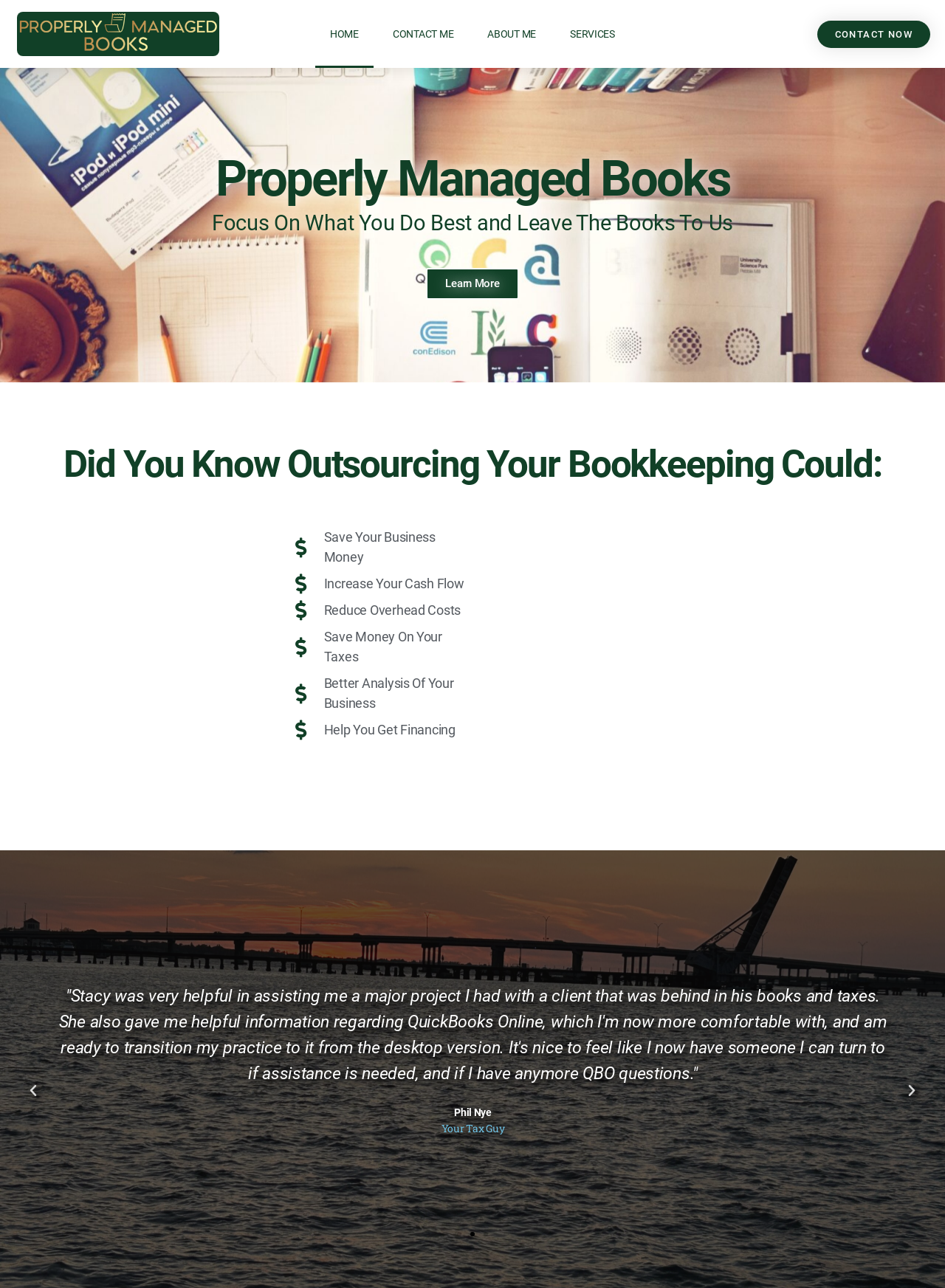Pinpoint the bounding box coordinates of the clickable area necessary to execute the following instruction: "Click the CONTACT NOW link". The coordinates should be given as four float numbers between 0 and 1, namely [left, top, right, bottom].

[0.865, 0.016, 0.984, 0.037]